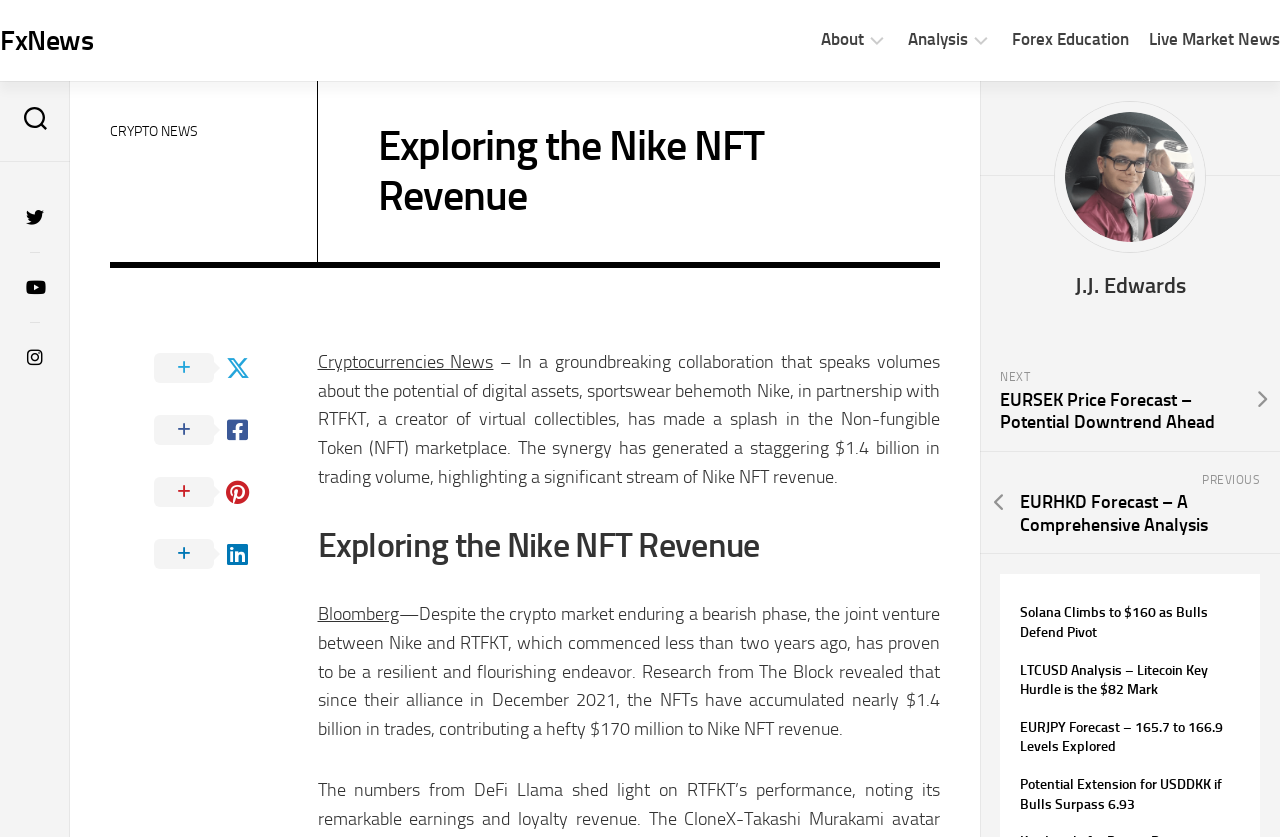Identify the main heading of the webpage and provide its text content.

Exploring the Nike NFT Revenue